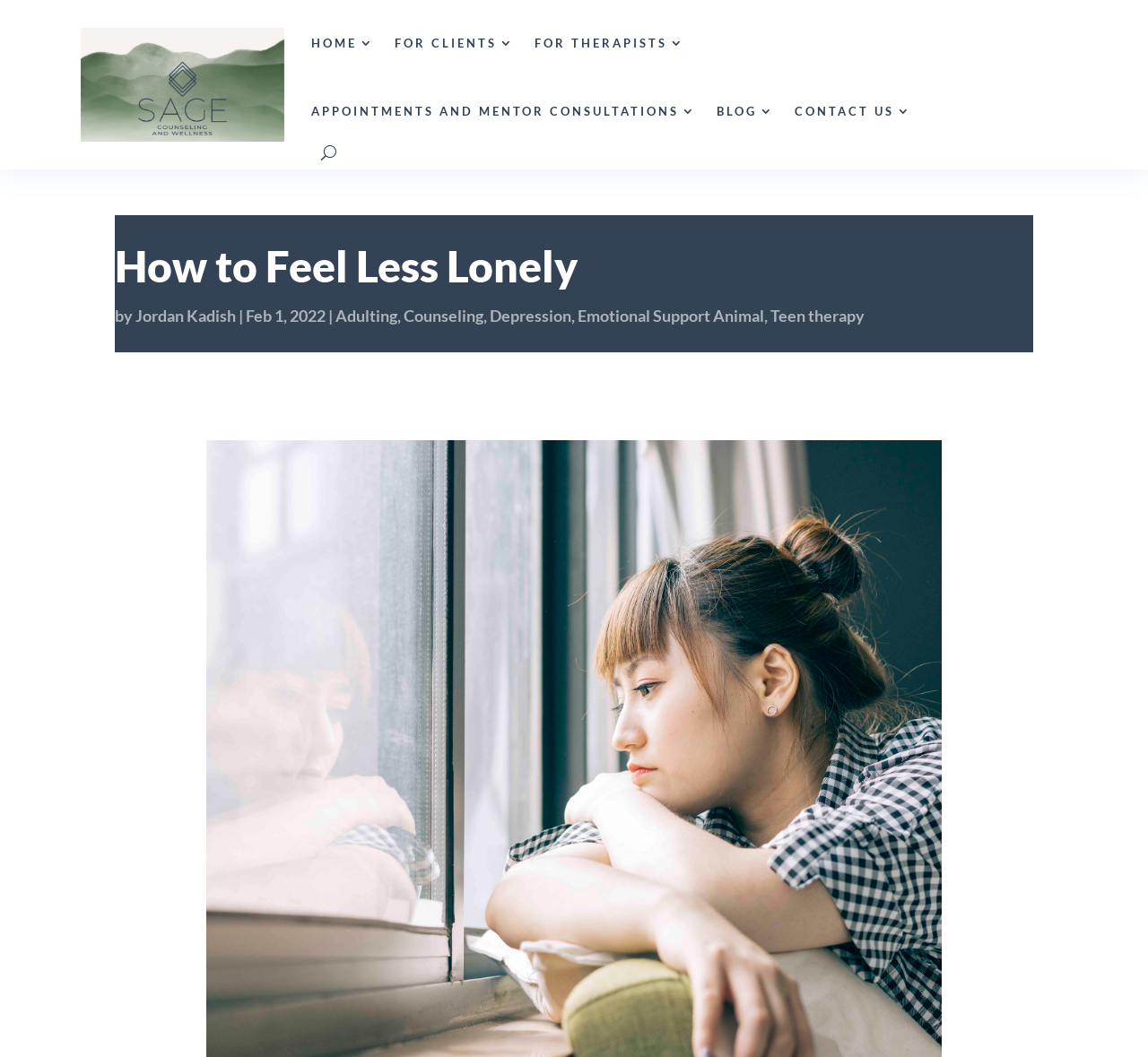What are the topics related to the article 'How to Feel Less Lonely'?
Using the image, provide a concise answer in one word or a short phrase.

Adulting, Counseling, Depression, Emotional Support Animal, Teen therapy